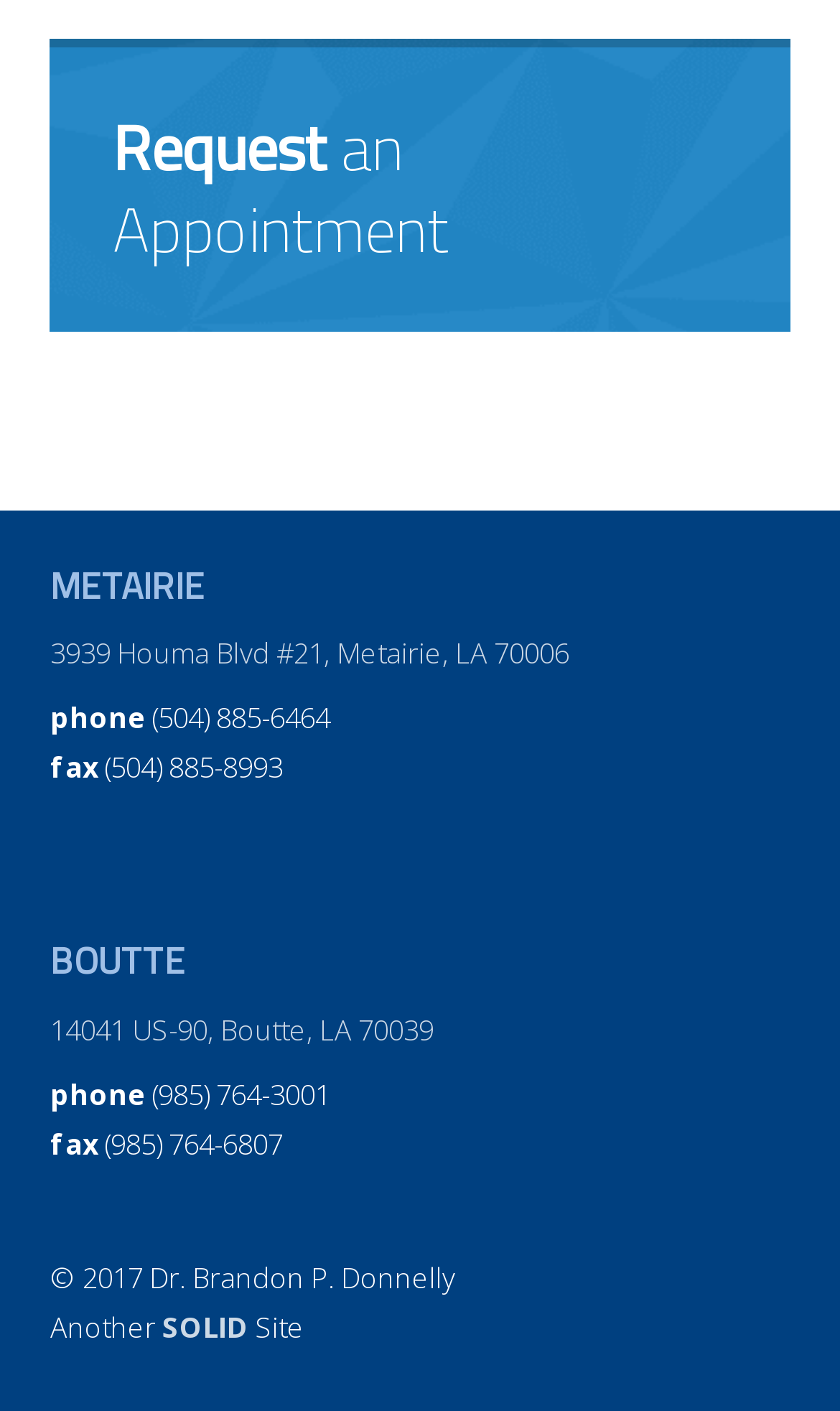Examine the image carefully and respond to the question with a detailed answer: 
What is the name of the website developer?

I searched for the website developer's name and found it at the bottom of the webpage, where it says 'Another SOLID Site', indicating that the website was developed by SOLID.